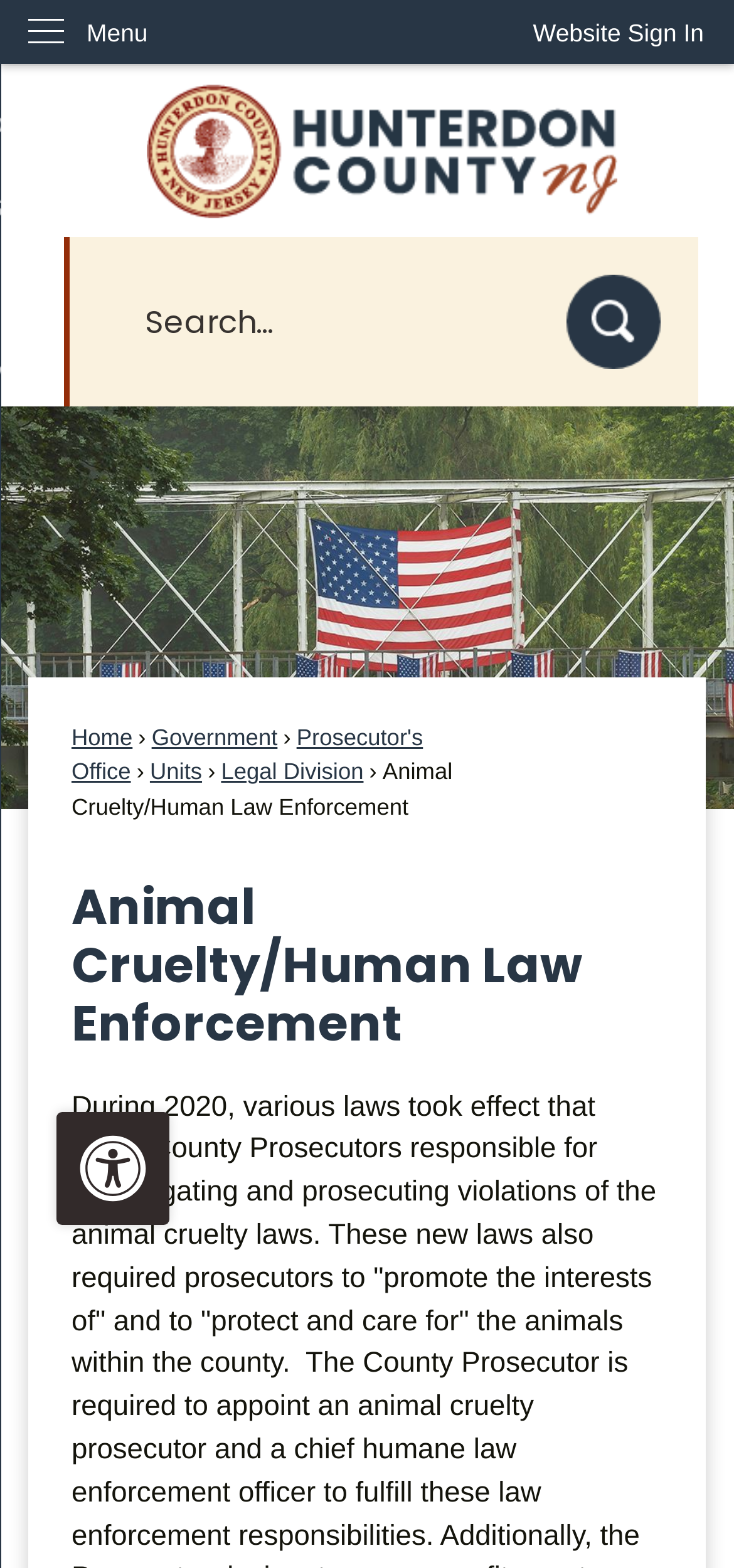Extract the main headline from the webpage and generate its text.

Animal Cruelty/Human Law Enforcement